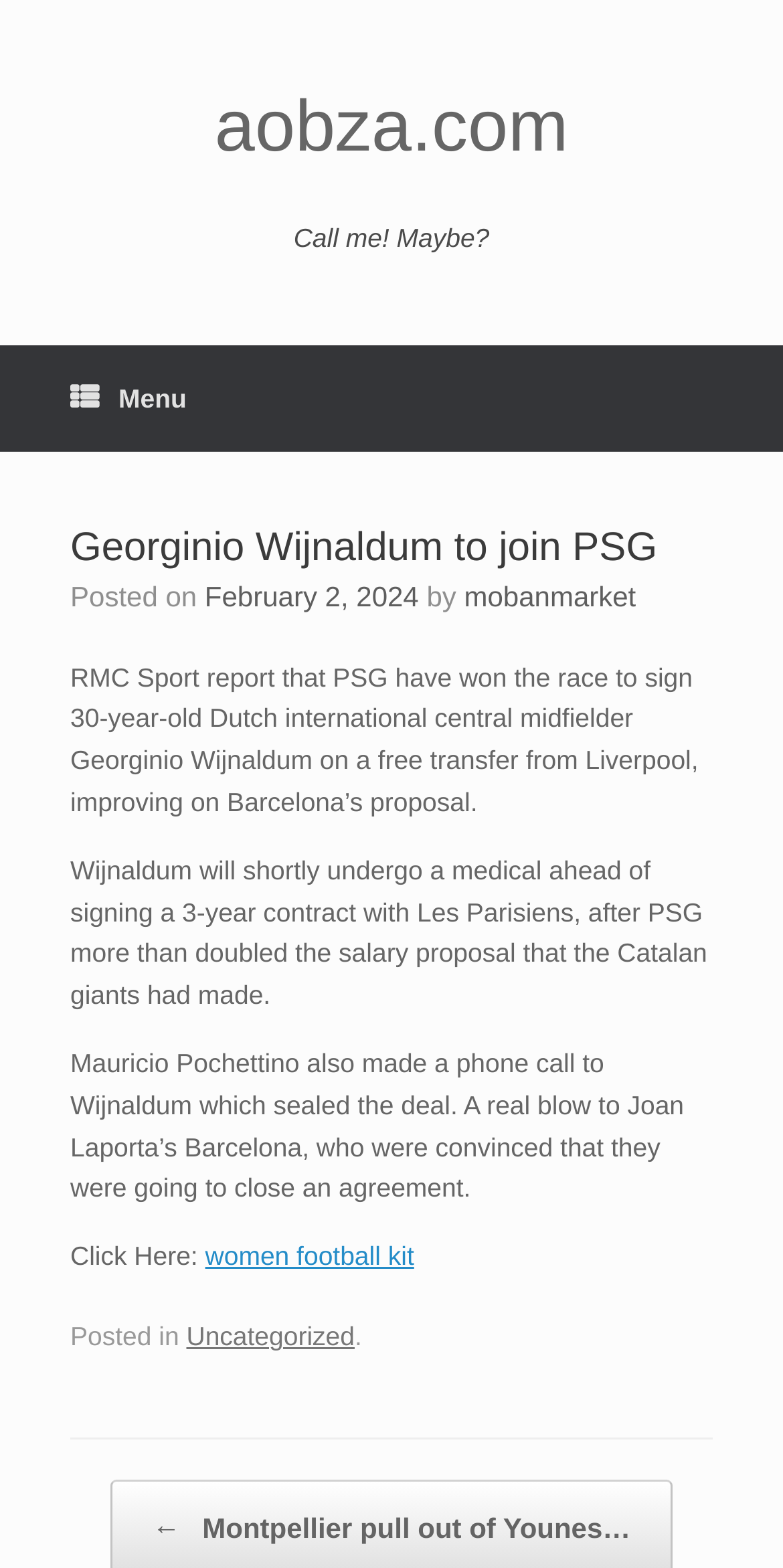Provide a brief response to the question below using a single word or phrase: 
Who made a phone call to Georginio Wijnaldum?

Mauricio Pochettino